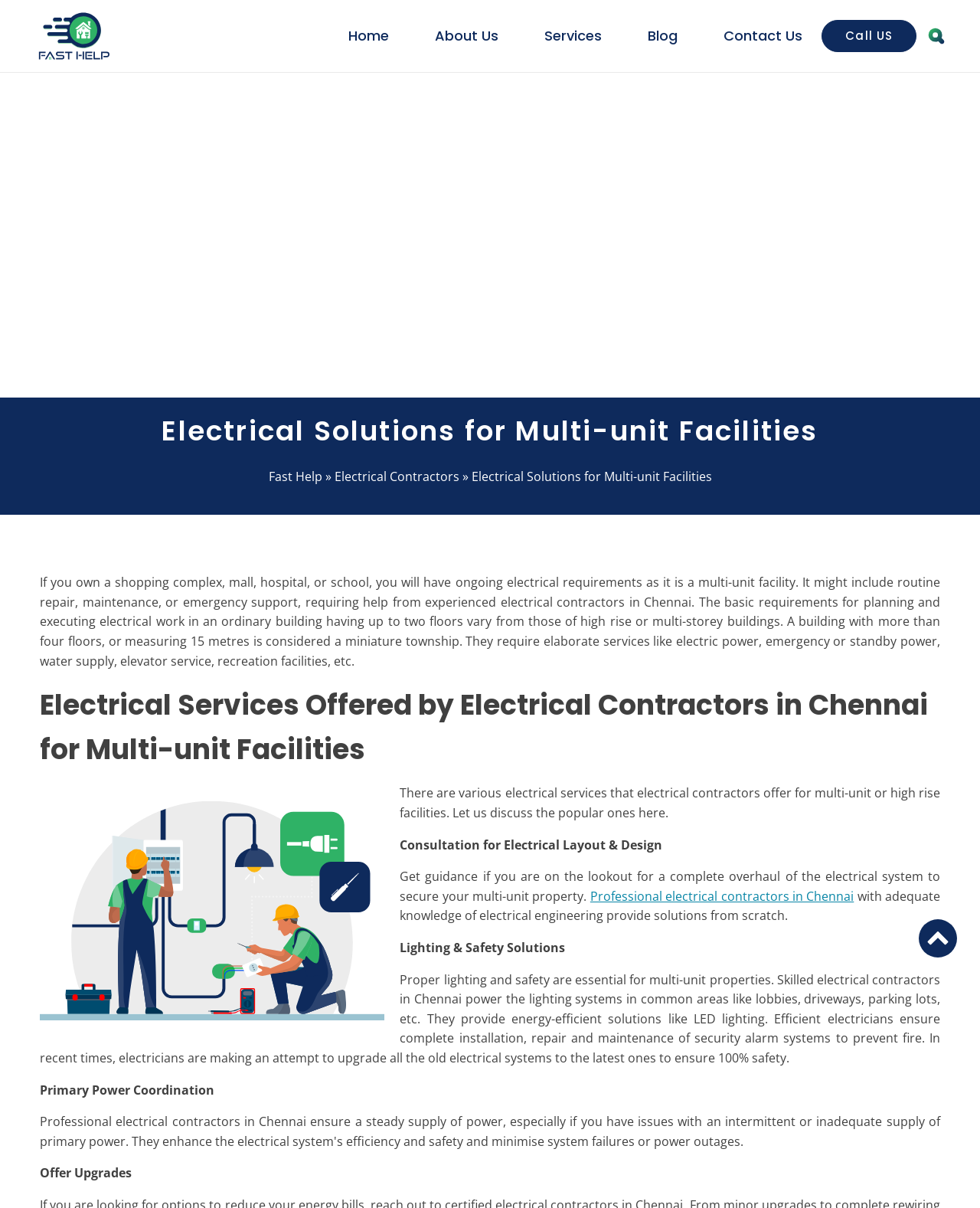What type of lighting solutions do electrical contractors provide?
Look at the image and respond with a single word or a short phrase.

Energy-efficient LED lighting